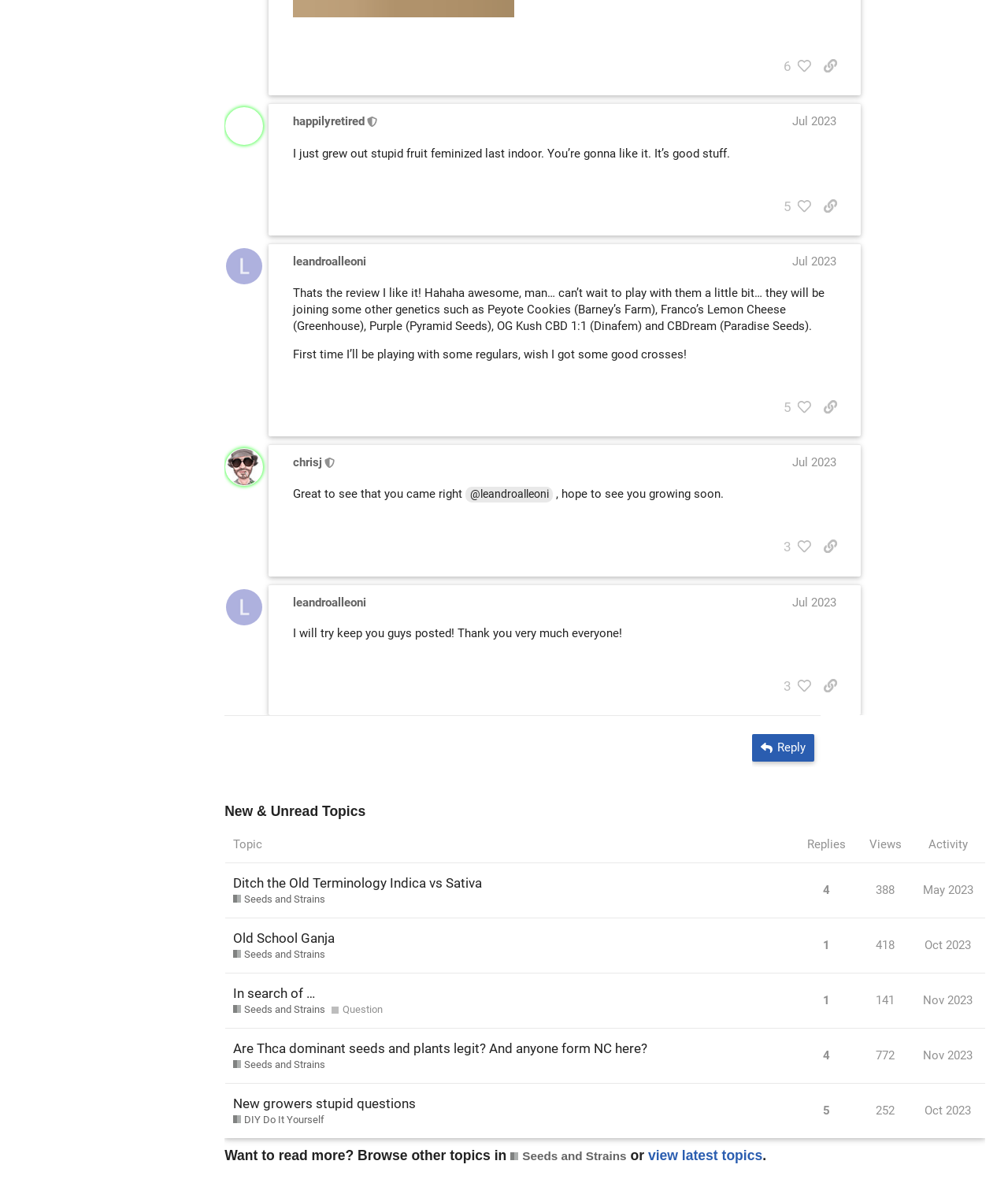Specify the bounding box coordinates of the element's region that should be clicked to achieve the following instruction: "View topic 'Ditch the Old Terminology Indica vs Sativa Seeds and Strains'". The bounding box coordinates consist of four float numbers between 0 and 1, in the format [left, top, right, bottom].

[0.223, 0.738, 0.977, 0.776]